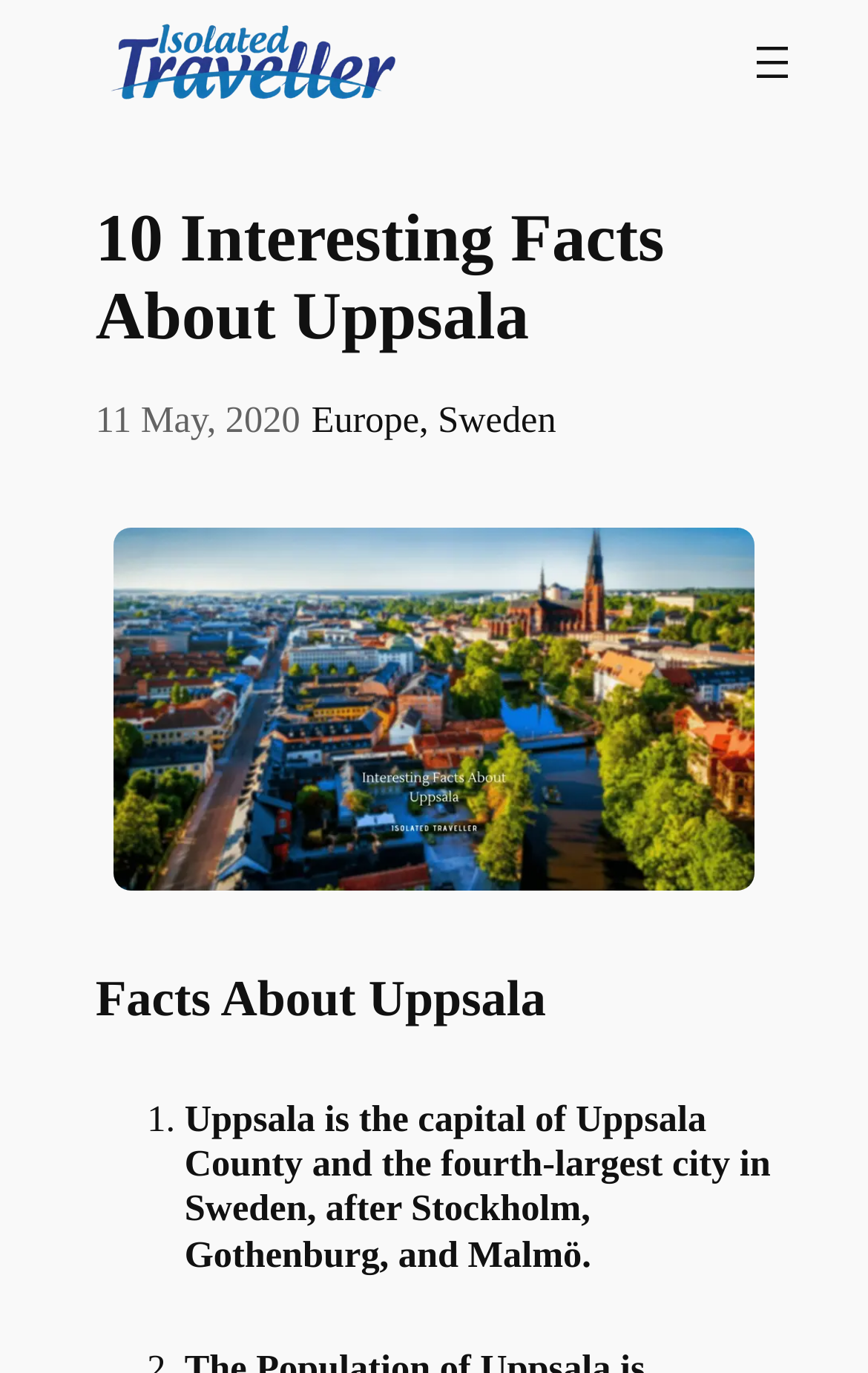Extract the bounding box coordinates for the HTML element that matches this description: "Europe". The coordinates should be four float numbers between 0 and 1, i.e., [left, top, right, bottom].

[0.359, 0.29, 0.483, 0.321]